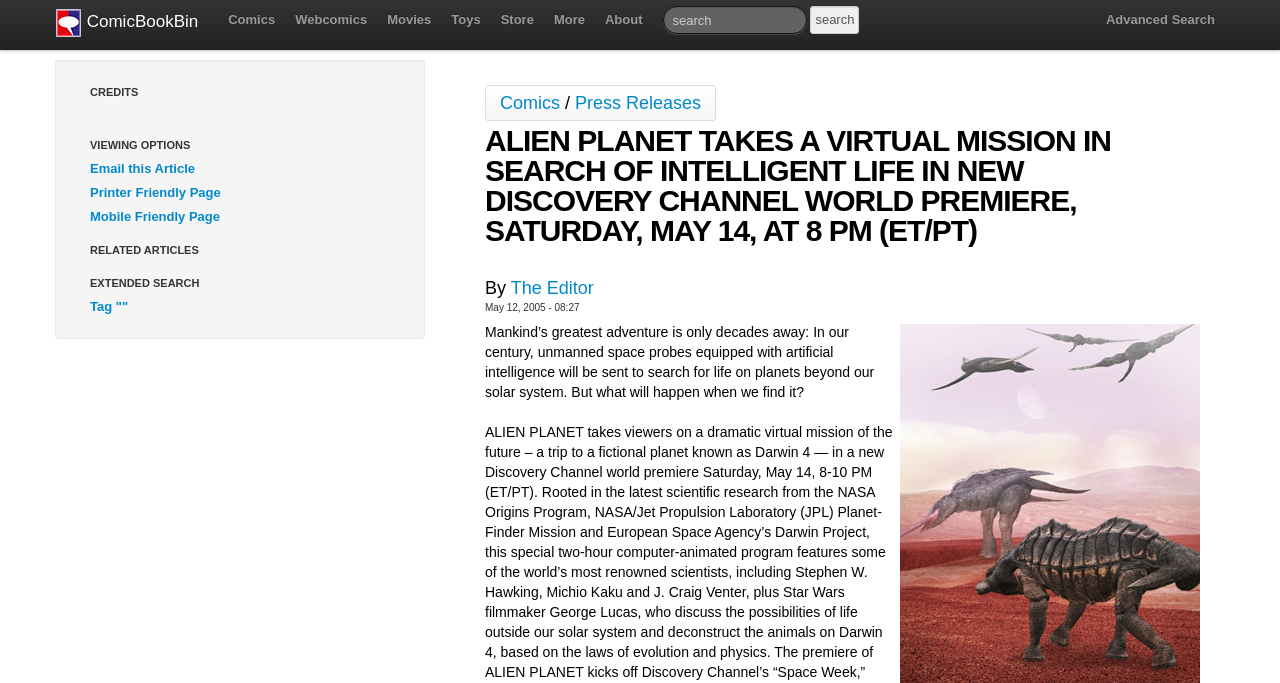Please identify the bounding box coordinates of the area I need to click to accomplish the following instruction: "Search for something".

[0.518, 0.009, 0.63, 0.05]